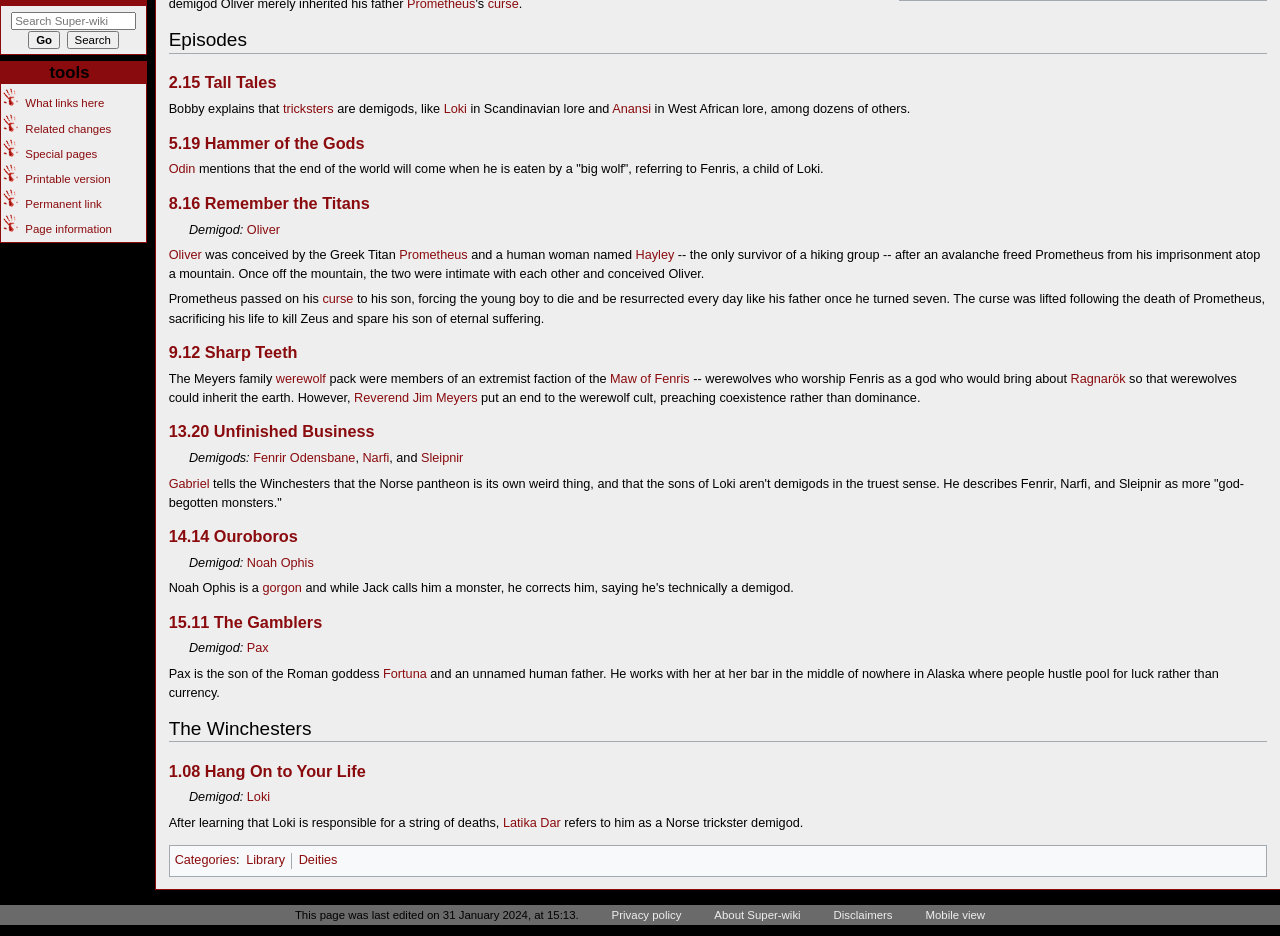Determine the bounding box coordinates for the HTML element described here: "Fenrir Odensbane".

[0.198, 0.482, 0.278, 0.497]